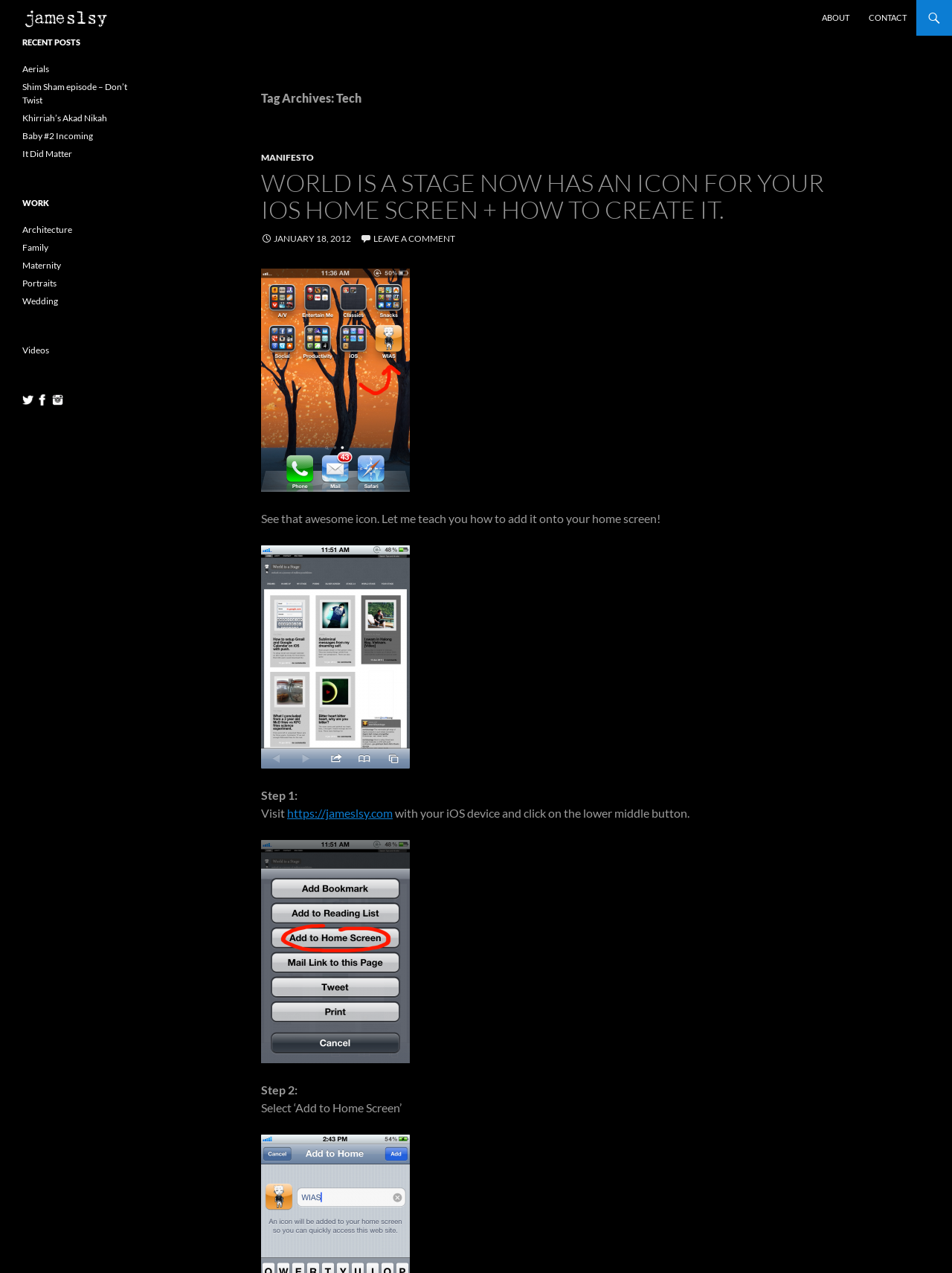Please specify the bounding box coordinates for the clickable region that will help you carry out the instruction: "Click on the CONTACT link".

[0.903, 0.0, 0.962, 0.028]